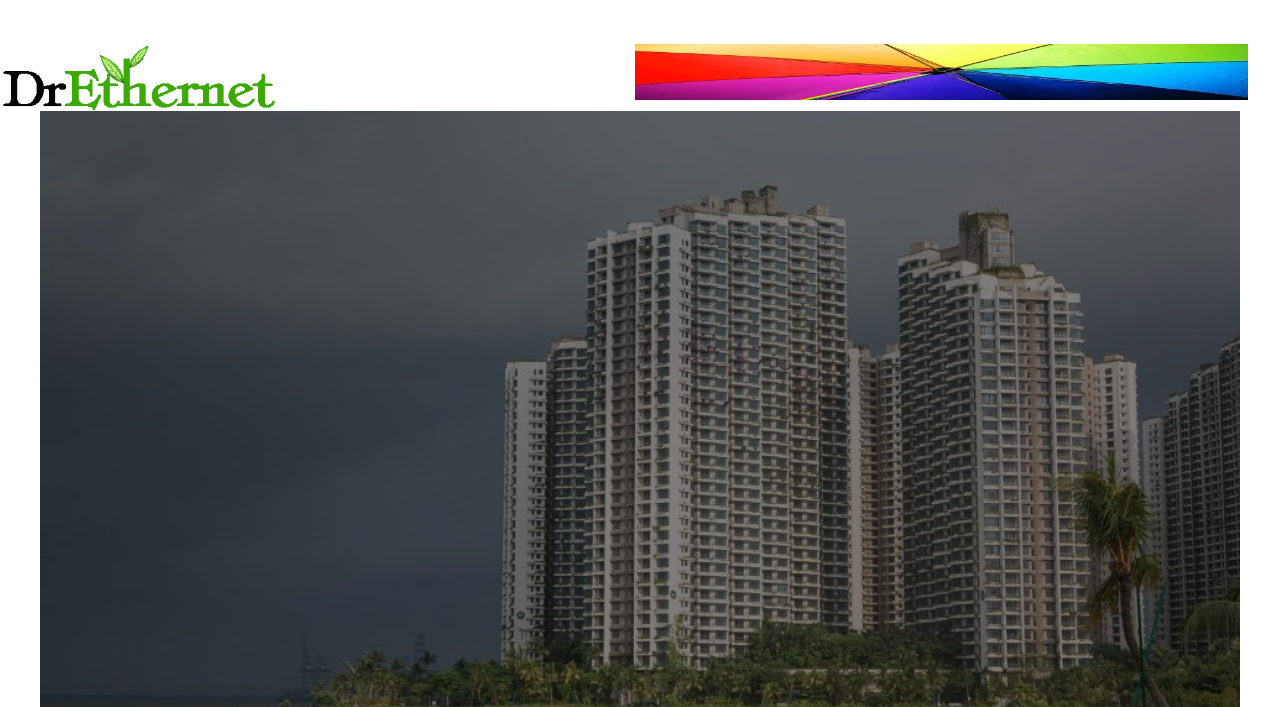Bounding box coordinates are specified in the format (top-left x, top-left y, bottom-right x, bottom-right y). All values are floating point numbers bounded between 0 and 1. Please provide the bounding box coordinate of the region this sentence describes: alt="DrEthernet Logo"

[0.006, 0.205, 0.222, 0.229]